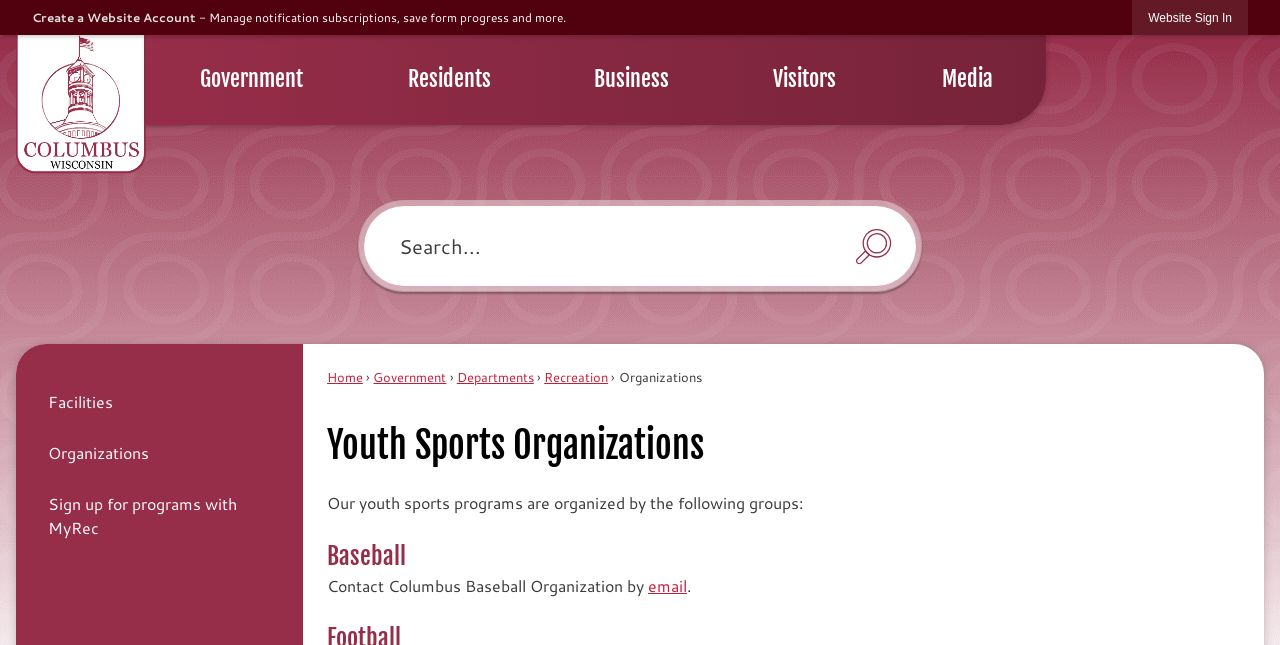Can you specify the bounding box coordinates for the region that should be clicked to fulfill this instruction: "Create a Website Account".

[0.025, 0.014, 0.153, 0.04]